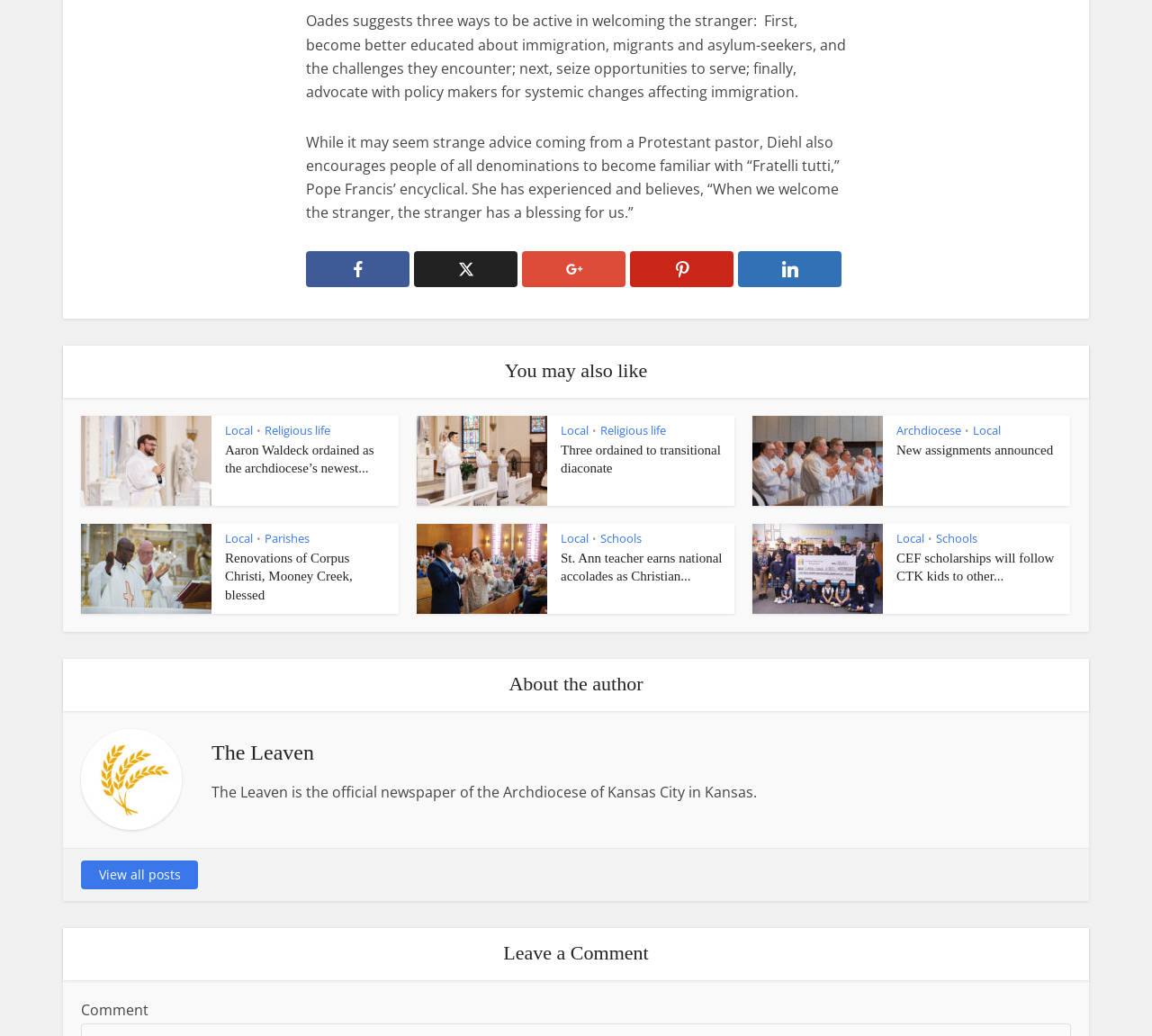Point out the bounding box coordinates of the section to click in order to follow this instruction: "Click on the 'View all posts' link".

[0.07, 0.831, 0.172, 0.859]